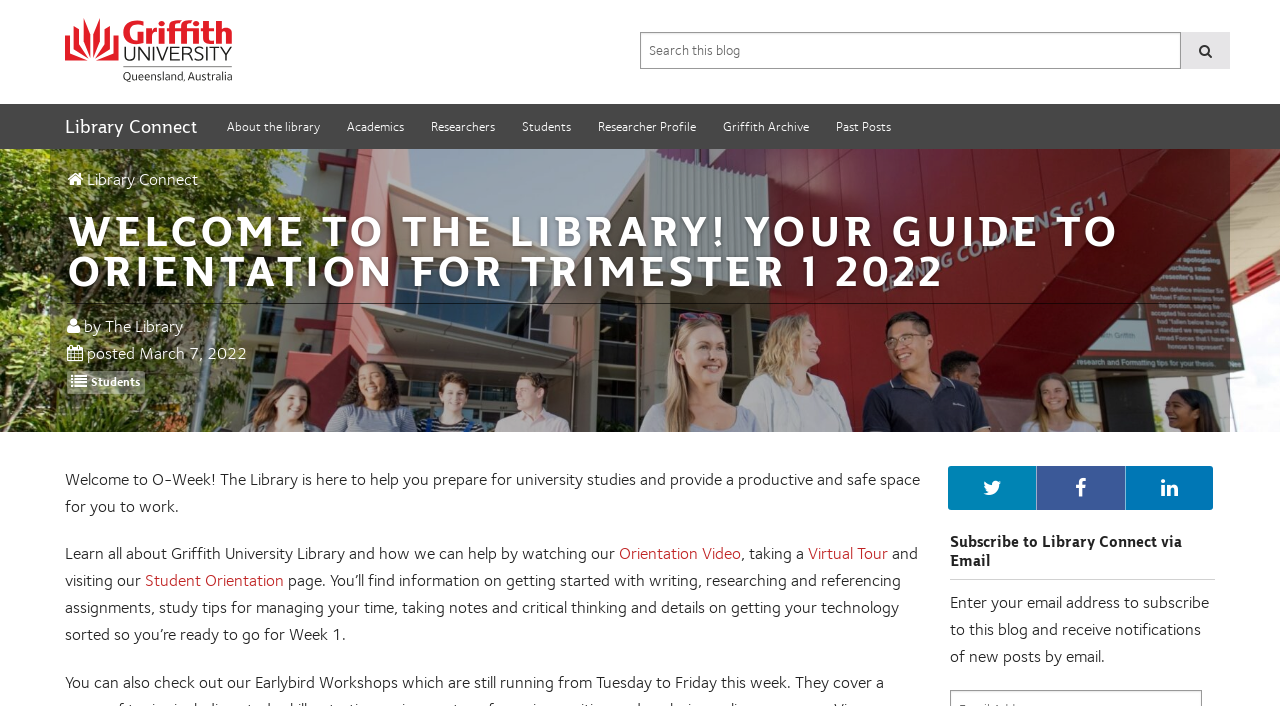Can you pinpoint the bounding box coordinates for the clickable element required for this instruction: "Visit Griffith University website"? The coordinates should be four float numbers between 0 and 1, i.e., [left, top, right, bottom].

[0.051, 0.058, 0.181, 0.079]